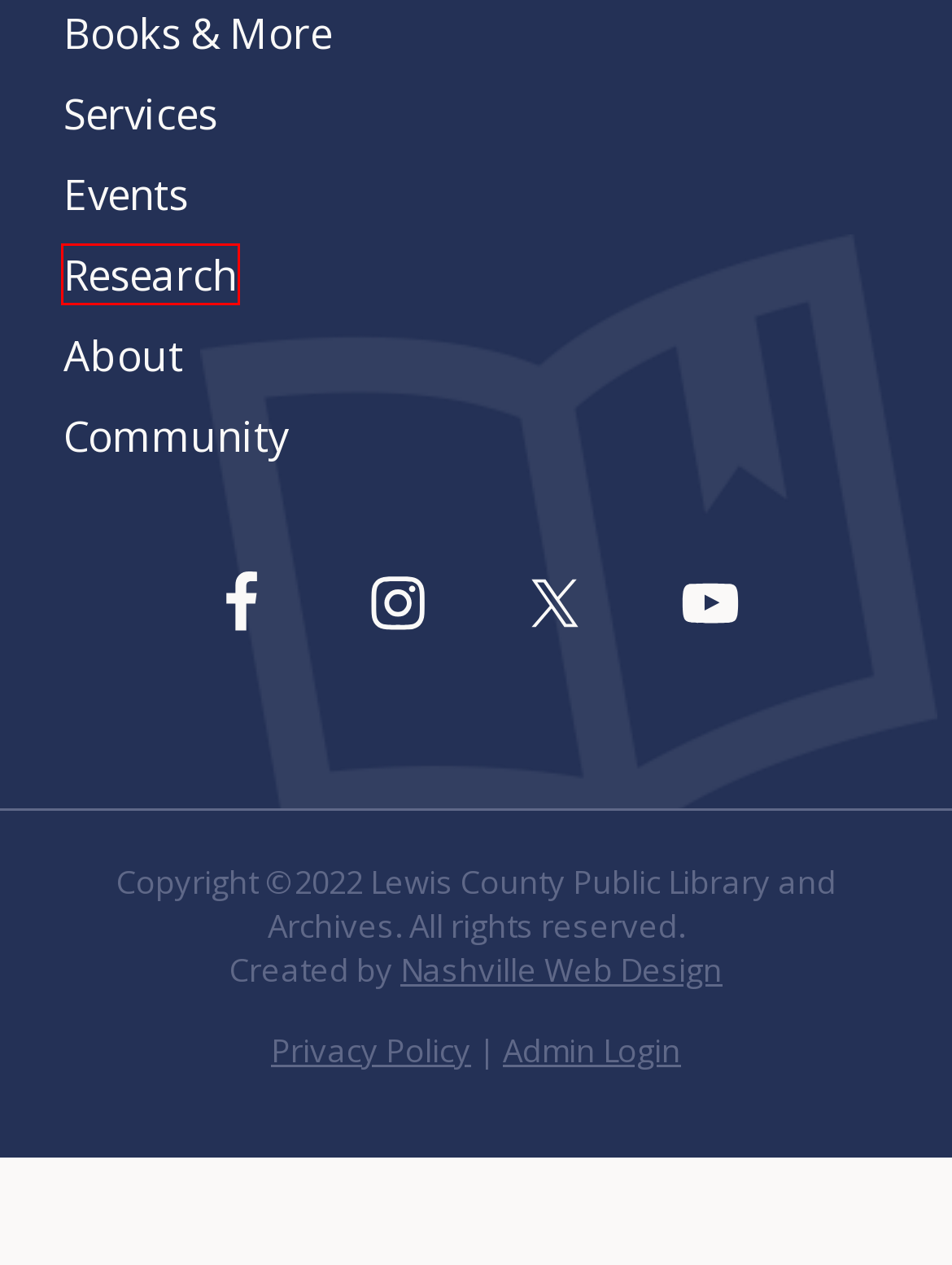You have a screenshot of a webpage with a red bounding box around an element. Select the webpage description that best matches the new webpage after clicking the element within the red bounding box. Here are the descriptions:
A. Events Archive - Lewis County Public Library and Archives
B. Nashville Web Design - Marketing and Website Design Company
C. Research - Lewis County Public Library and Archives
D. Community - Lewis County Public Library and Archives
E. Services - Lewis County Public Library and Archives
F. Books & More - Lewis County Public Library and Archives
G. Lewis County Public Library and Archives
H. About Our Library - Lewis County Public Library and Archives

C